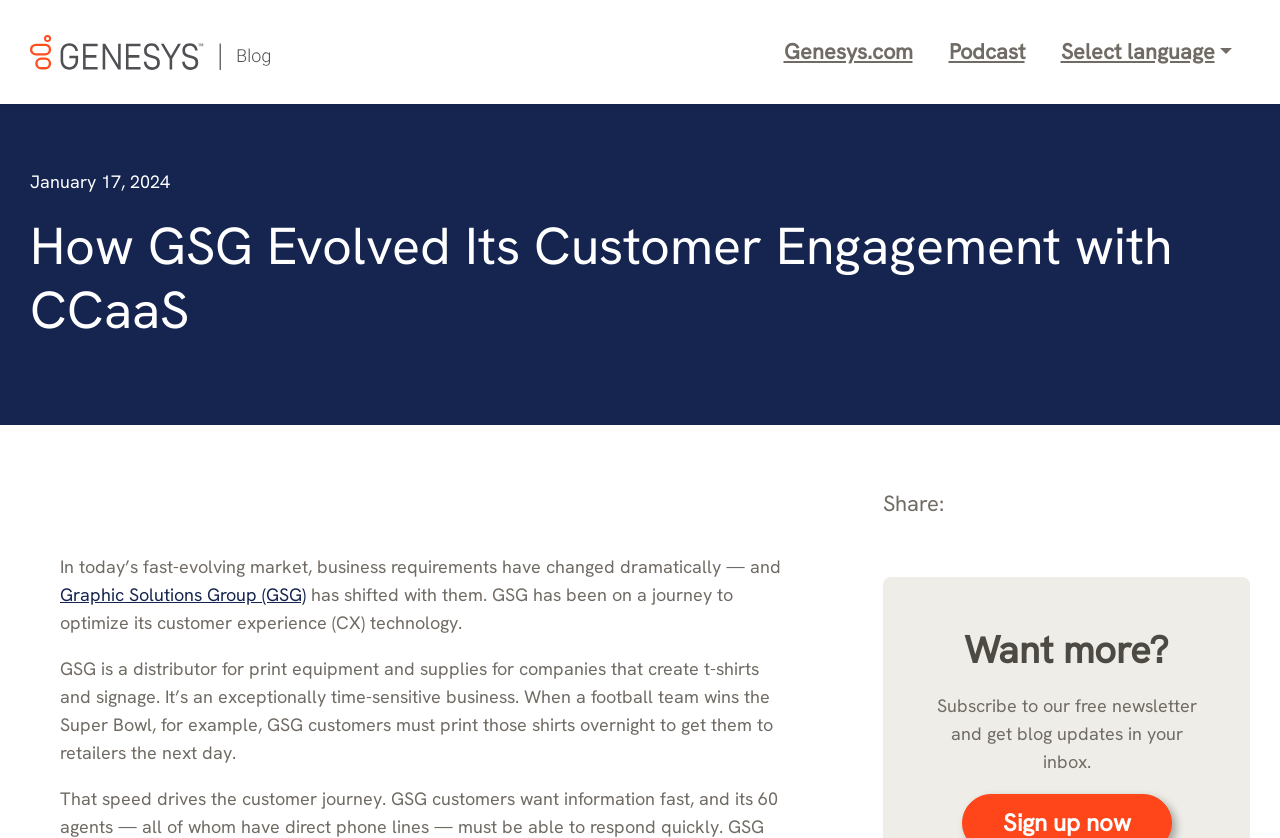Based on the image, give a detailed response to the question: What is the time-sensitive nature of GSG's business?

This answer can be inferred from the example given in the text, which states that 'When a football team wins the Super Bowl, for example, GSG customers must print those shirts overnight to get them to retailers the next day.'